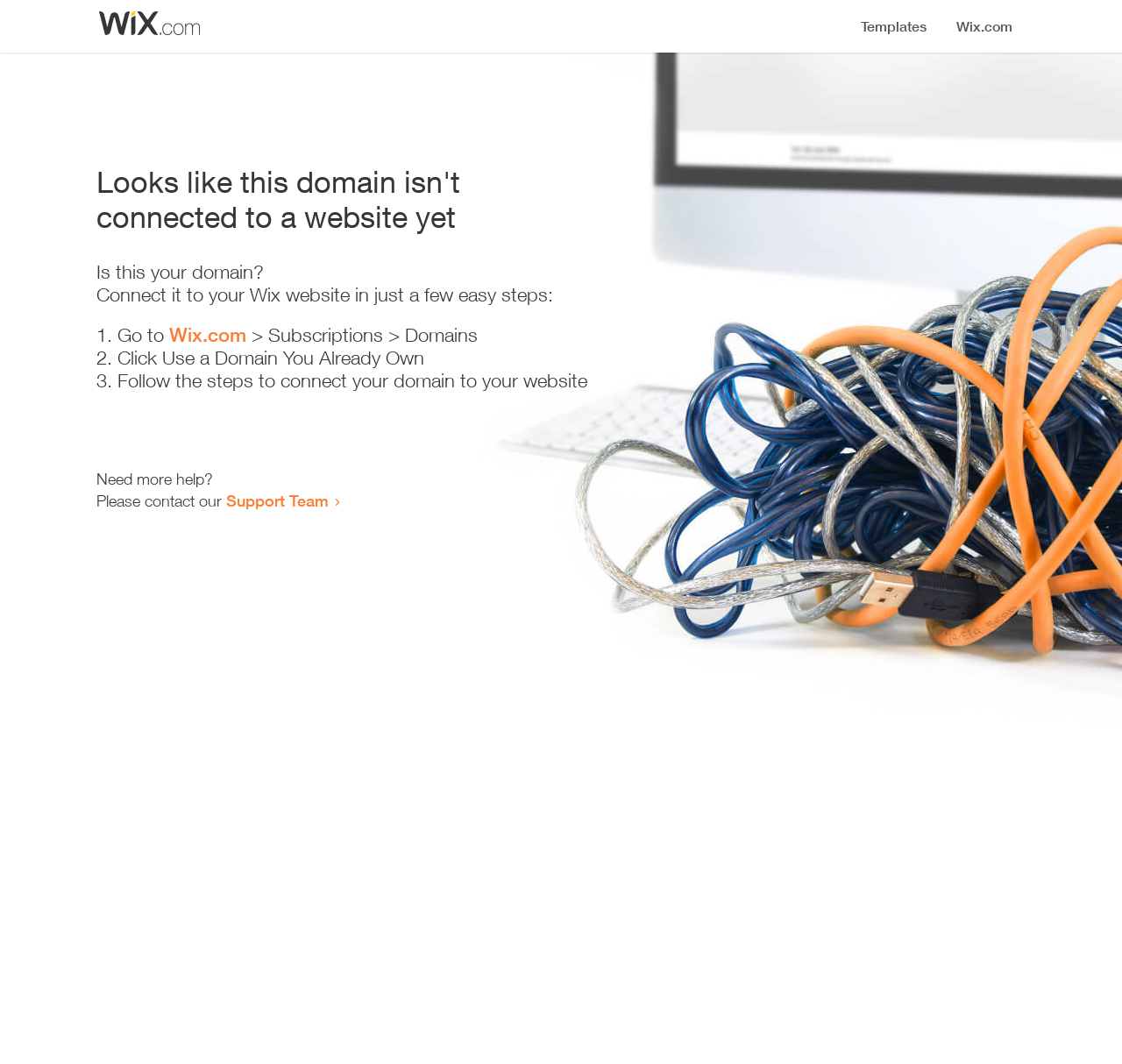With reference to the screenshot, provide a detailed response to the question below:
What is the current status of the domain?

Based on the heading 'Looks like this domain isn't connected to a website yet', it is clear that the domain is not currently connected to a website.